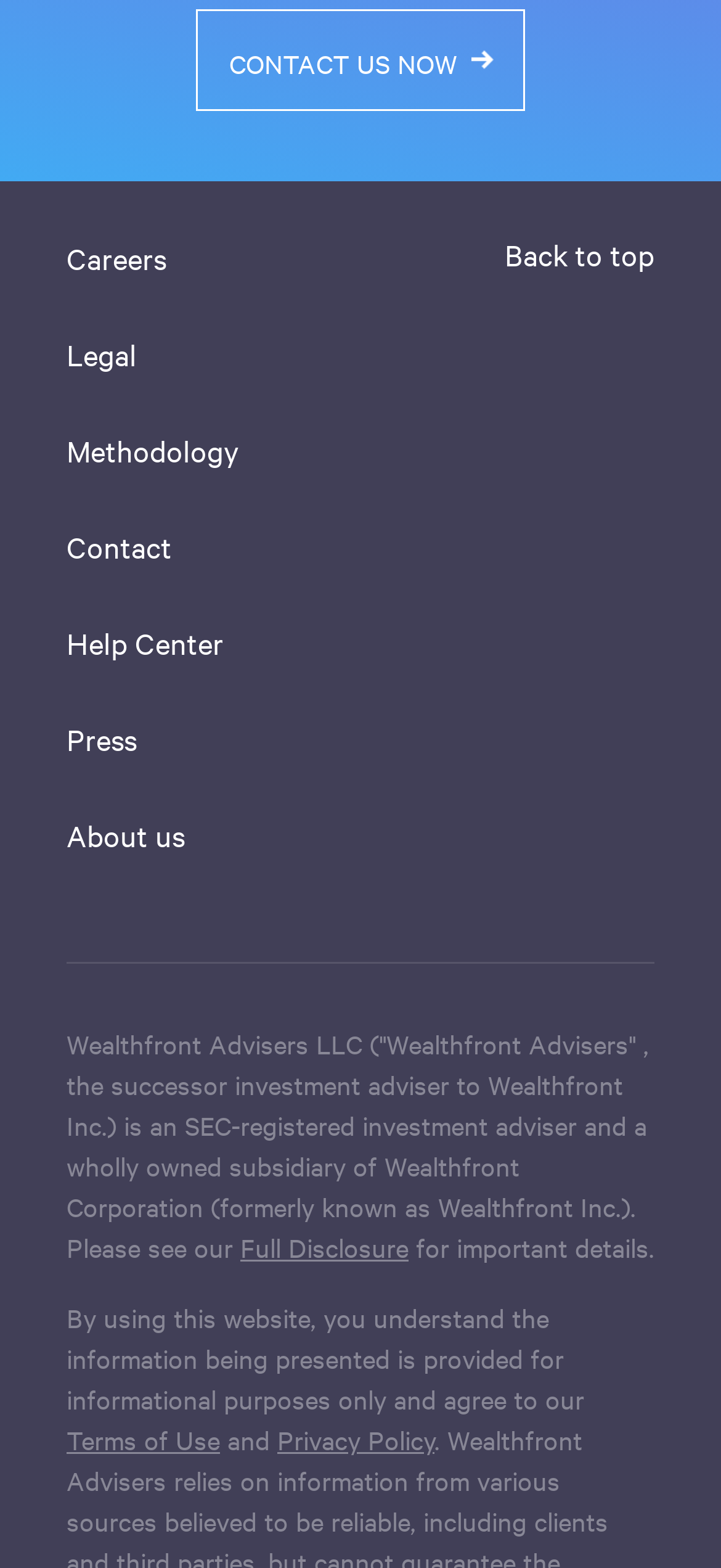Please determine the bounding box coordinates of the area that needs to be clicked to complete this task: 'Go to help center'. The coordinates must be four float numbers between 0 and 1, formatted as [left, top, right, bottom].

[0.092, 0.397, 0.31, 0.429]